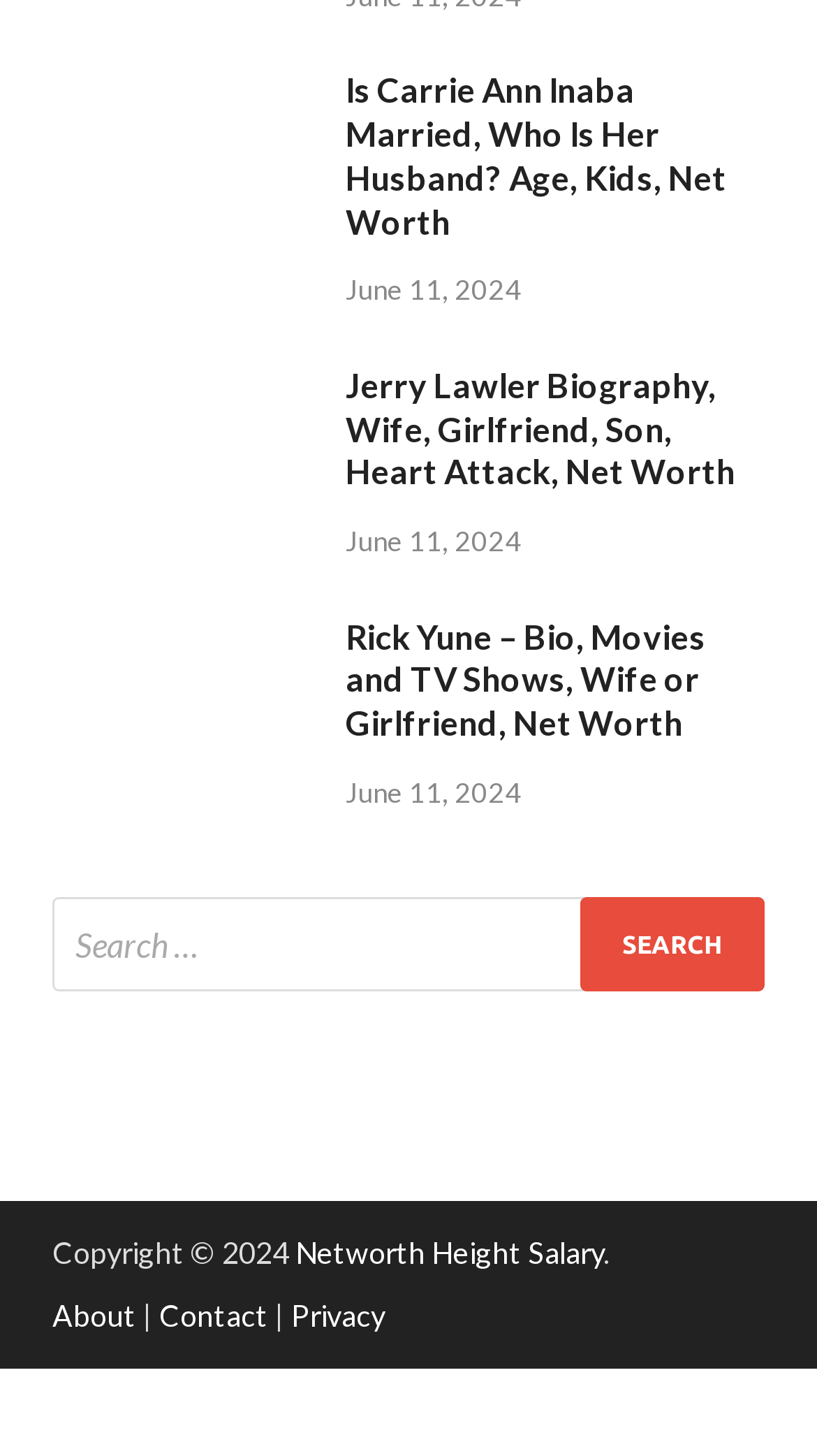Determine the bounding box for the described HTML element: "parent_node: Search for: value="Search"". Ensure the coordinates are four float numbers between 0 and 1 in the format [left, top, right, bottom].

[0.71, 0.616, 0.936, 0.681]